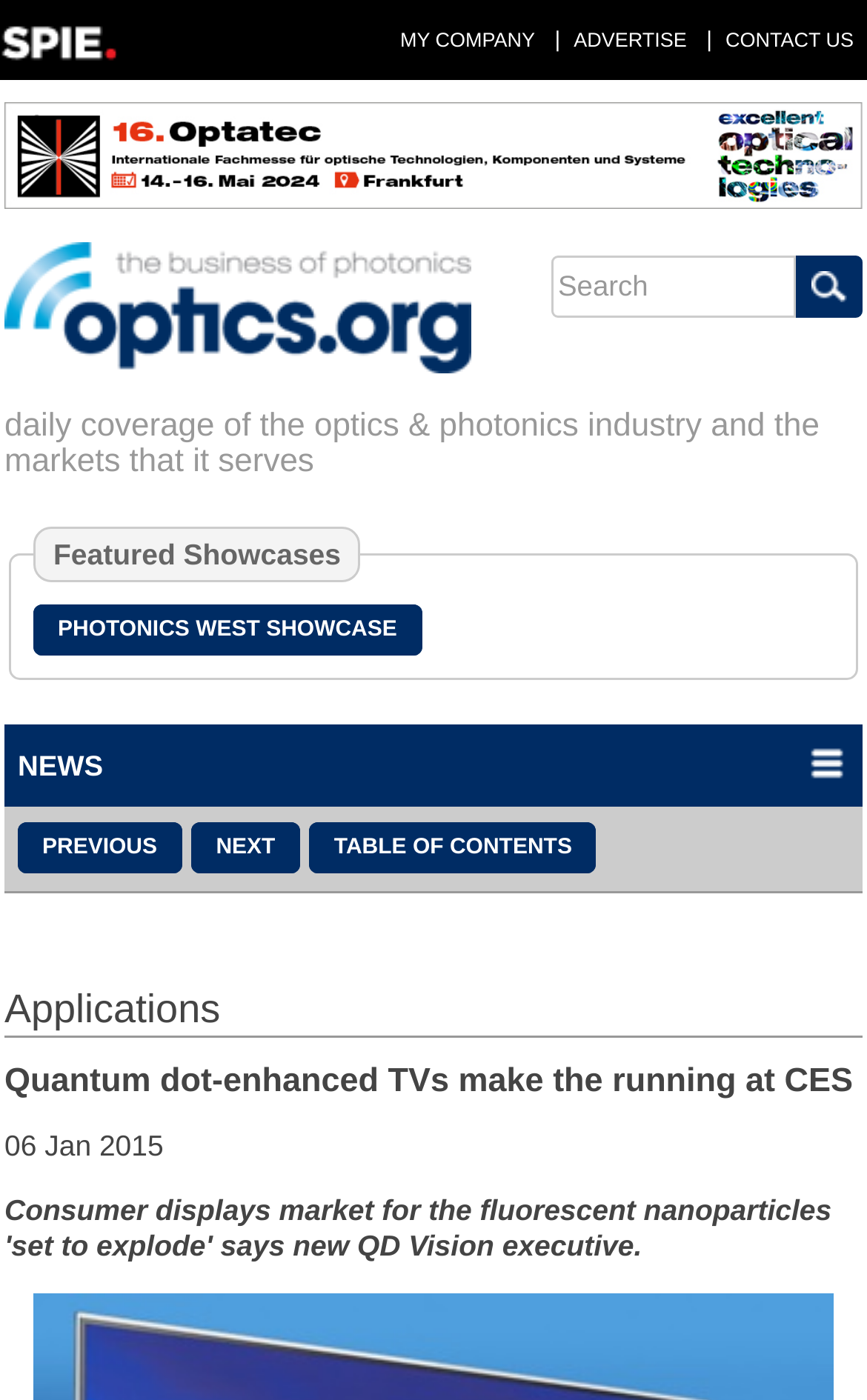What is the name of the event mentioned? Analyze the screenshot and reply with just one word or a short phrase.

CES